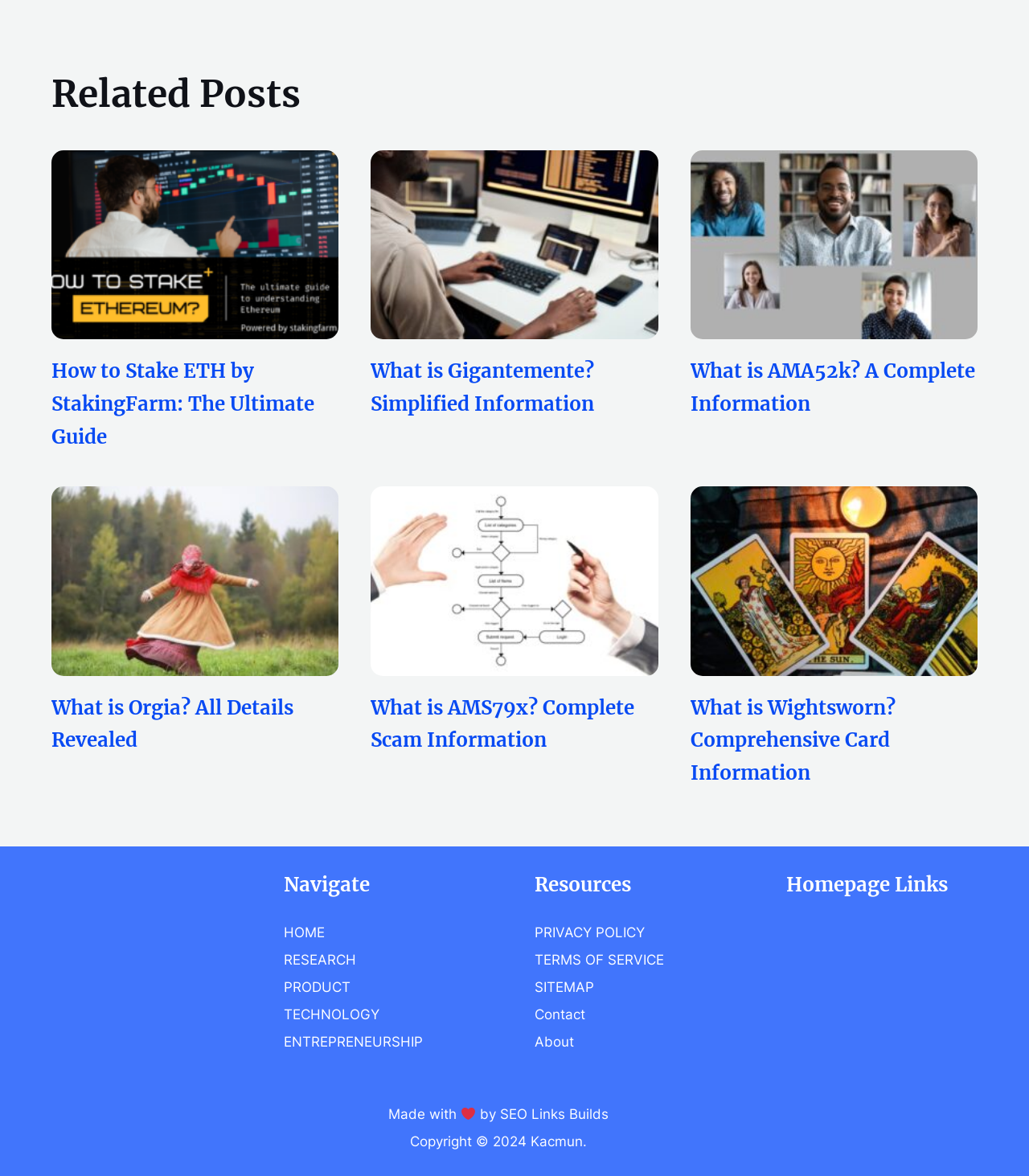Using a single word or phrase, answer the following question: 
What is the purpose of the footer section?

Navigation and Resources